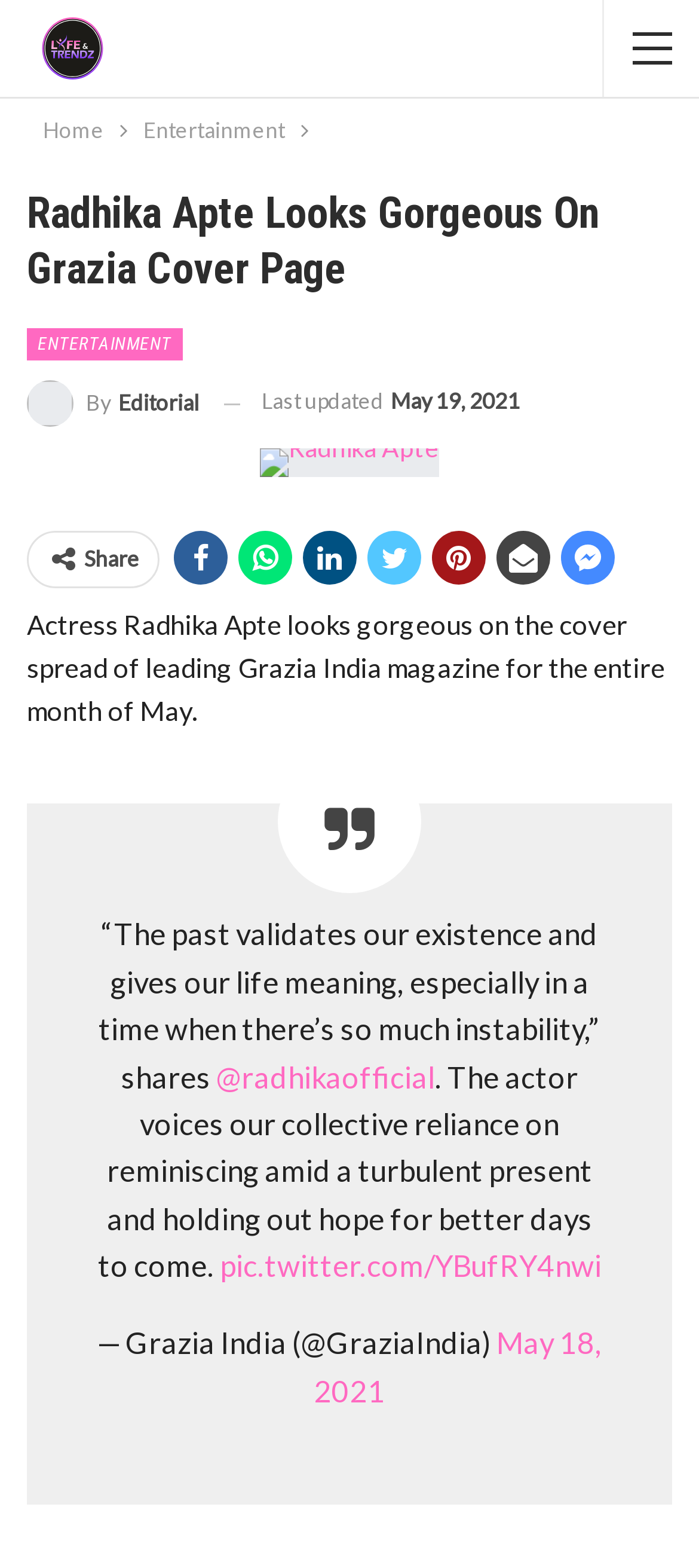Please respond to the question with a concise word or phrase:
What is the last updated date of the article?

May 19, 2021